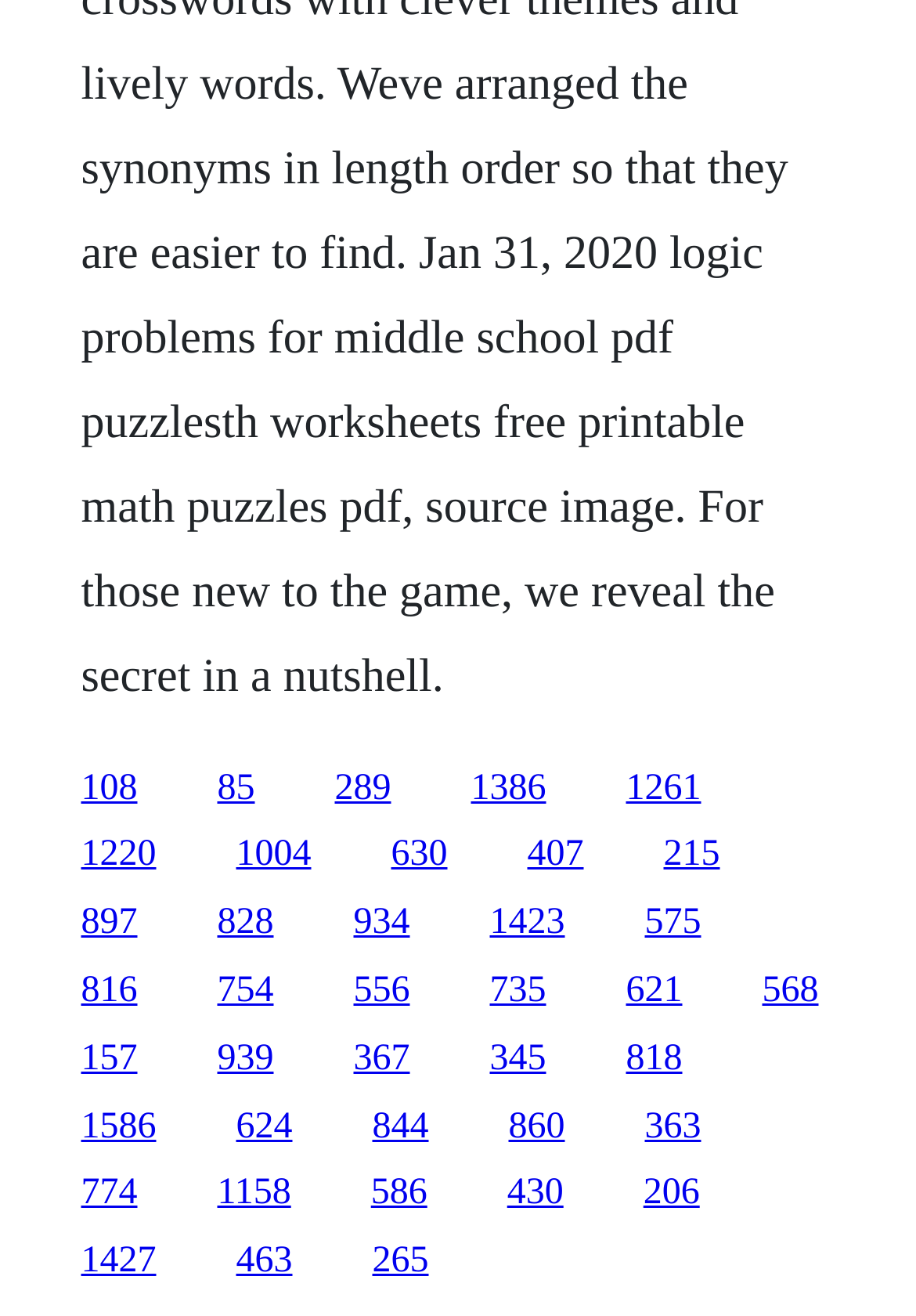Are the links arranged in a specific order?
Using the image, answer in one word or phrase.

No